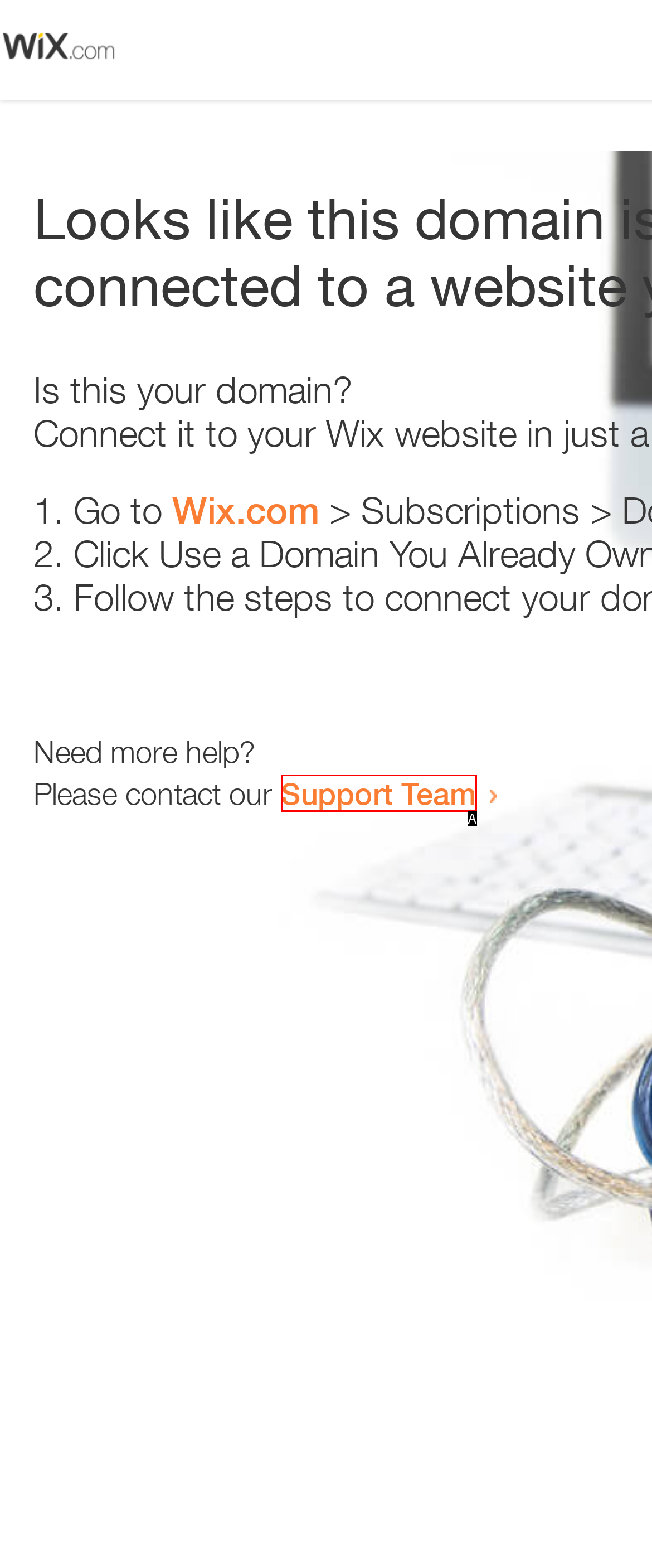Identify the option that corresponds to: Support Team
Respond with the corresponding letter from the choices provided.

A